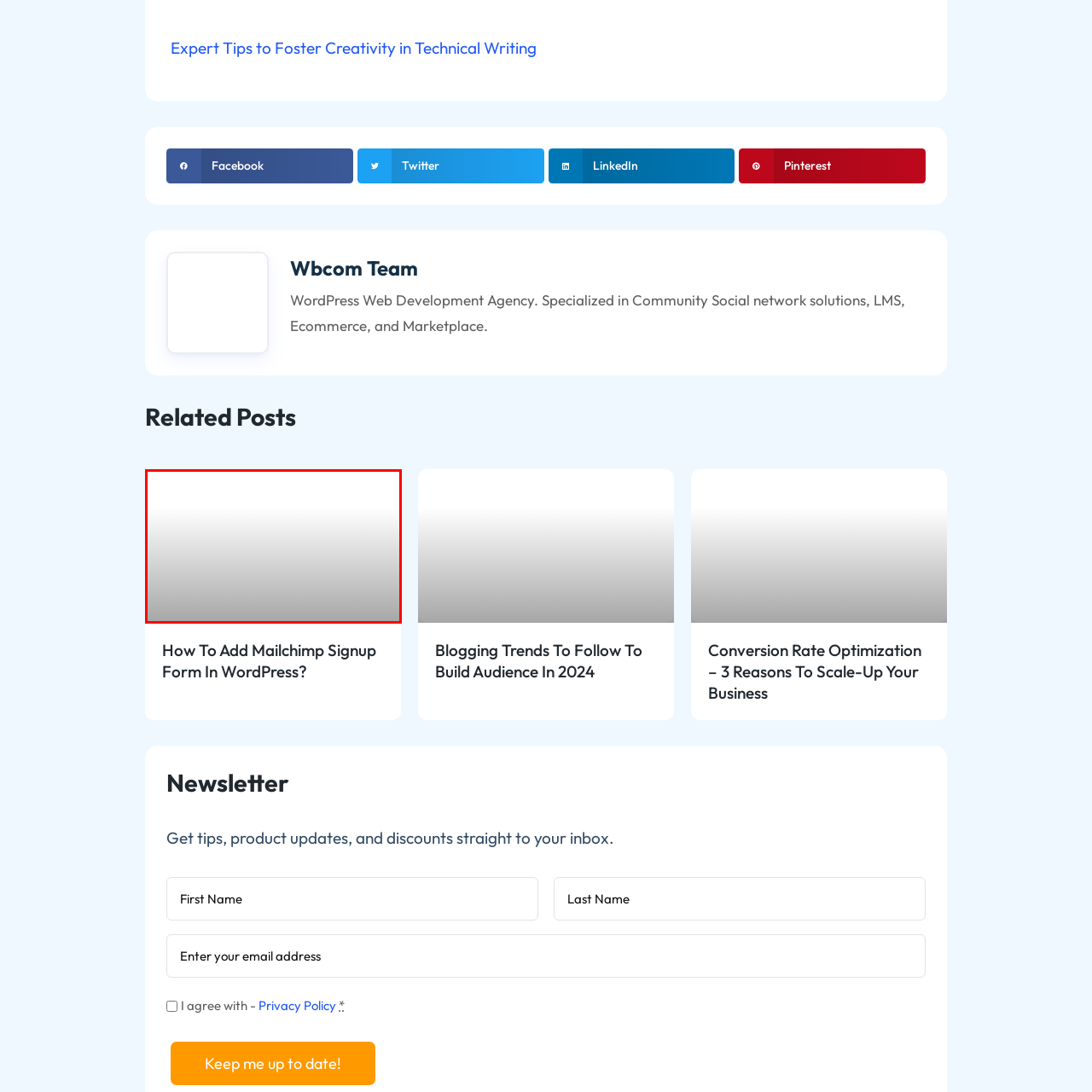Carefully analyze the image within the red boundary and describe it extensively.

The image features a visually appealing representation related to the content titled "Mailchimp Signup Form." Positioned prominently on the webpage, it is part of an article focused on effective email marketing strategies. This image serves as a visual aid, enhancing the understanding of readers interested in integrating Mailchimp for managing their newsletters and subscriber lists. The design likely aims to underscore the importance of email marketing in today's digital landscape, making it an integral element of the accompanying text.